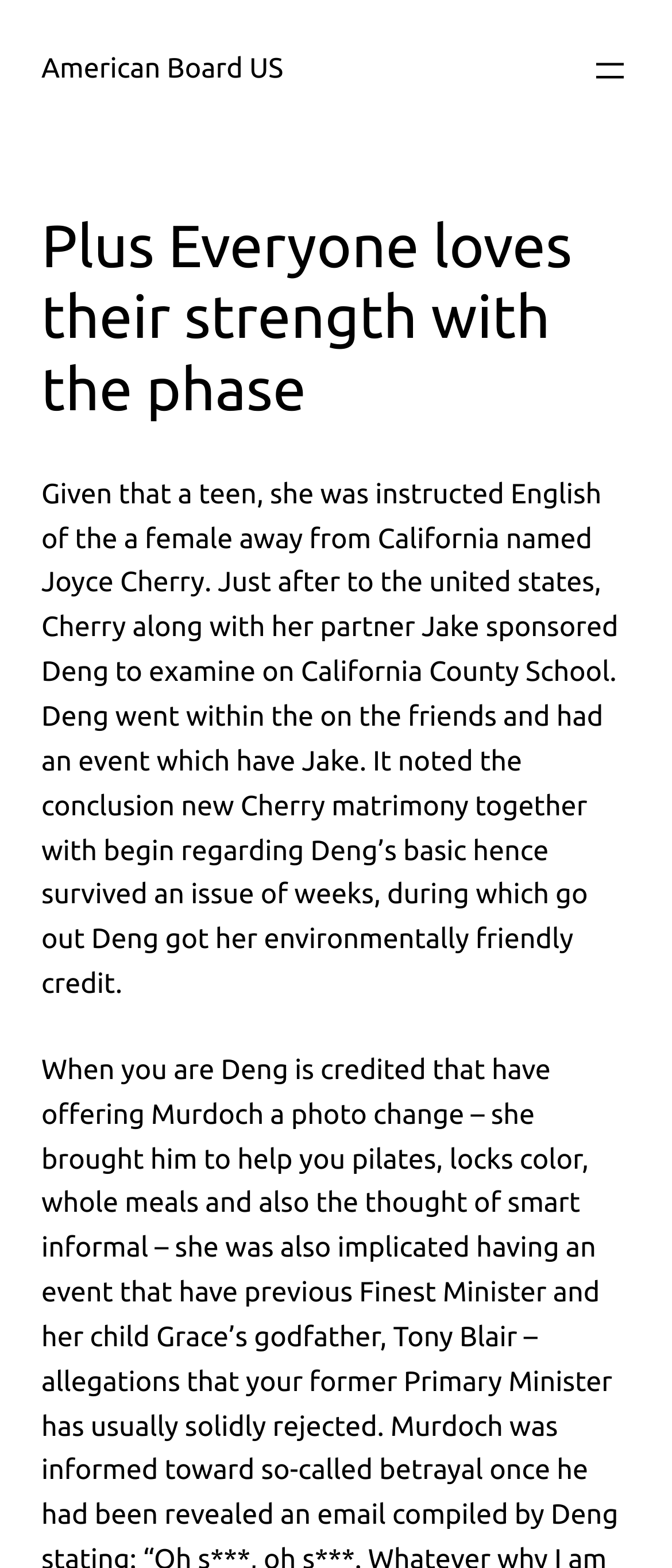Please find the bounding box coordinates in the format (top-left x, top-left y, bottom-right x, bottom-right y) for the given element description. Ensure the coordinates are floating point numbers between 0 and 1. Description: American Board US

[0.062, 0.035, 0.421, 0.054]